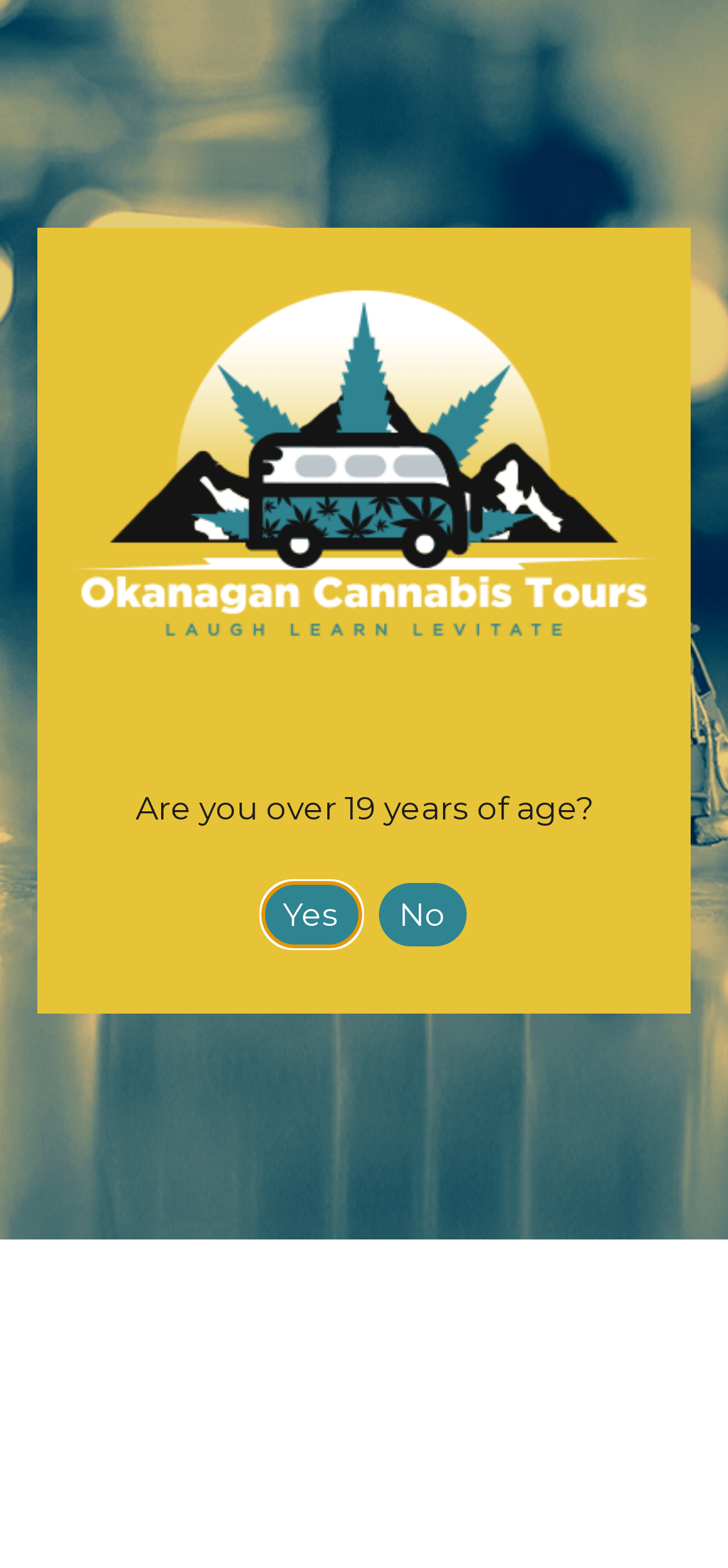What type of tours does the website offer?
Please use the image to provide an in-depth answer to the question.

The website offers customized and group tours as mentioned in the headings 'Group Events' and 'Customized Tours' which provide information about arranging group tours and customizing tours according to specific needs.